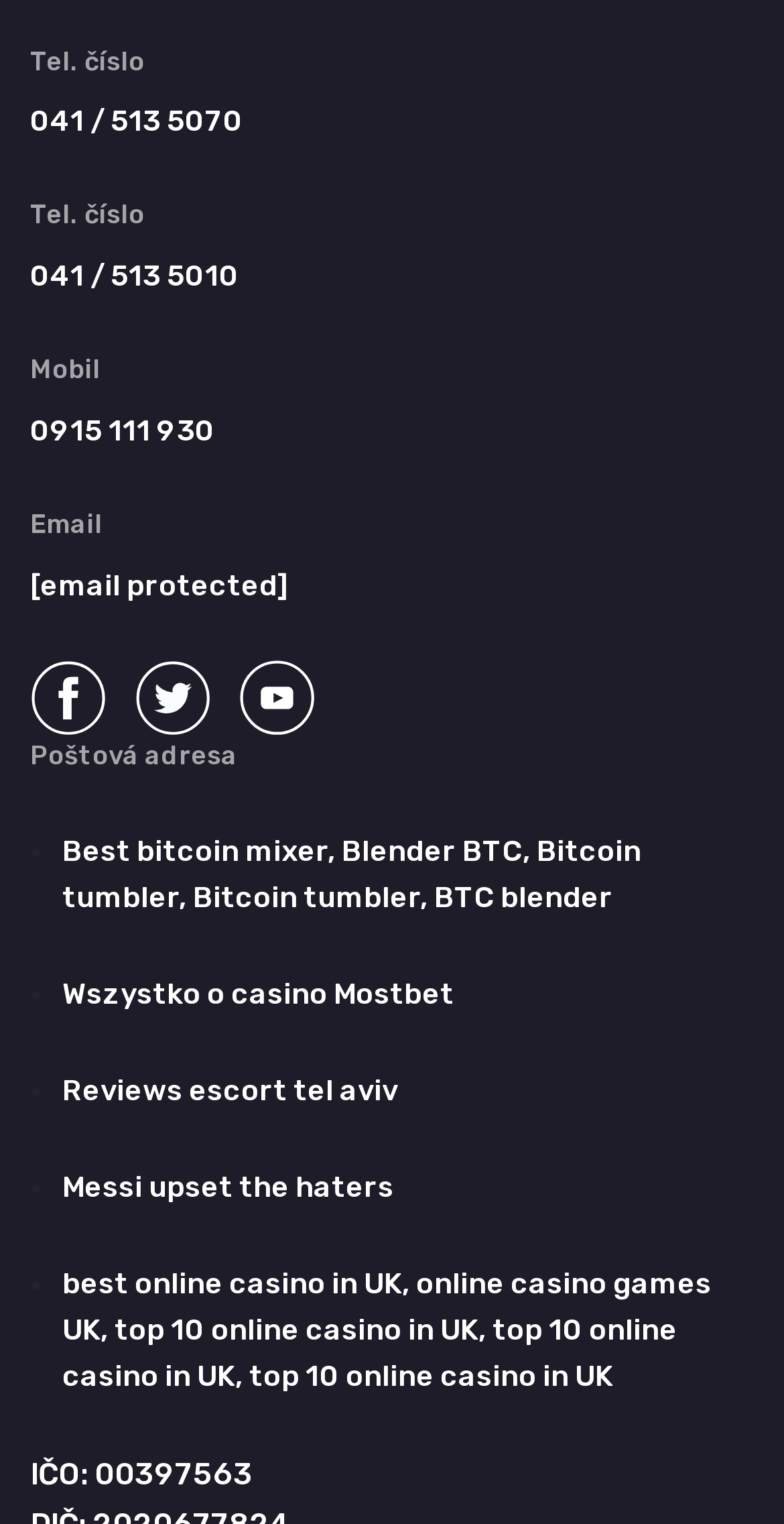Please answer the following question using a single word or phrase: 
What is the postal address?

Not provided